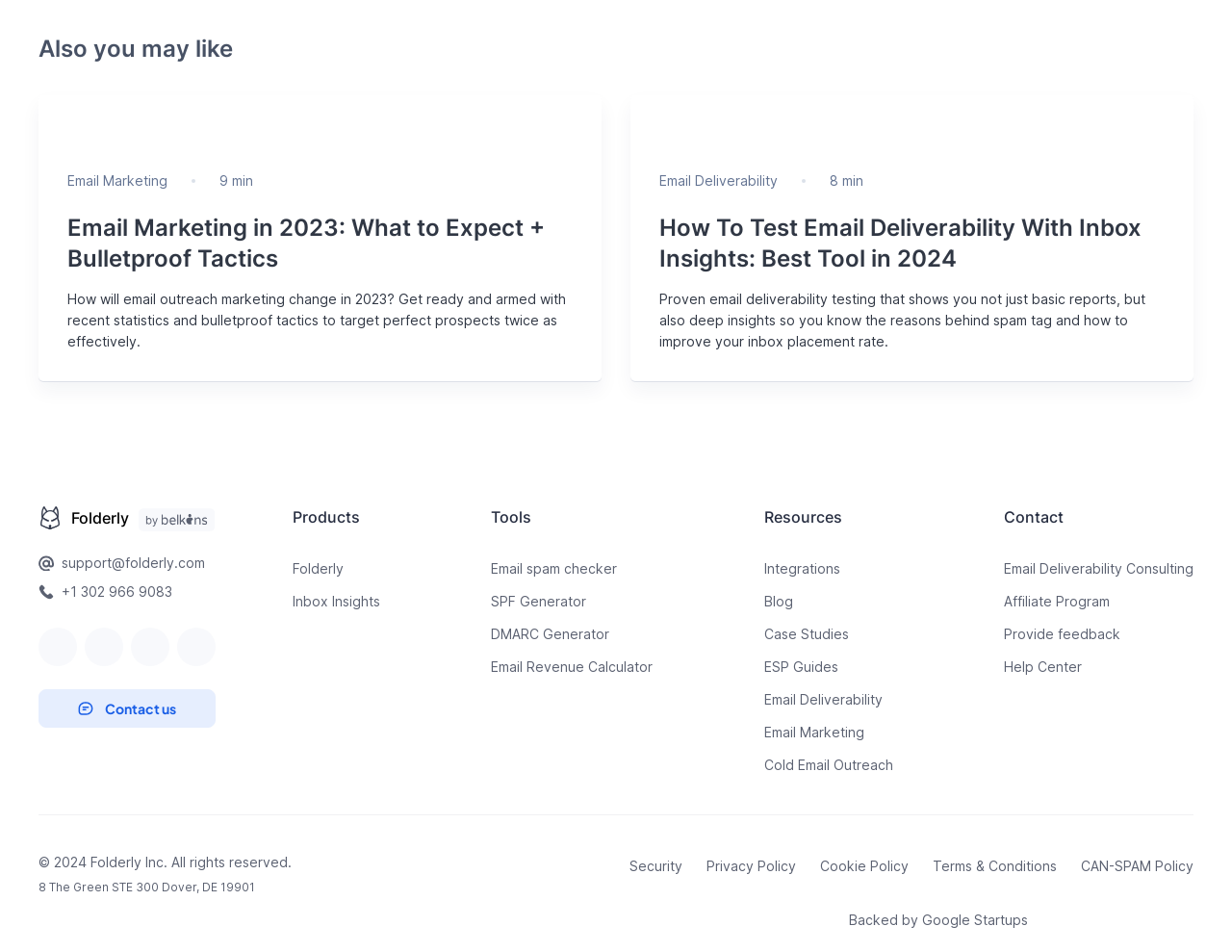Answer the question below using just one word or a short phrase: 
What is the company name?

Folderly